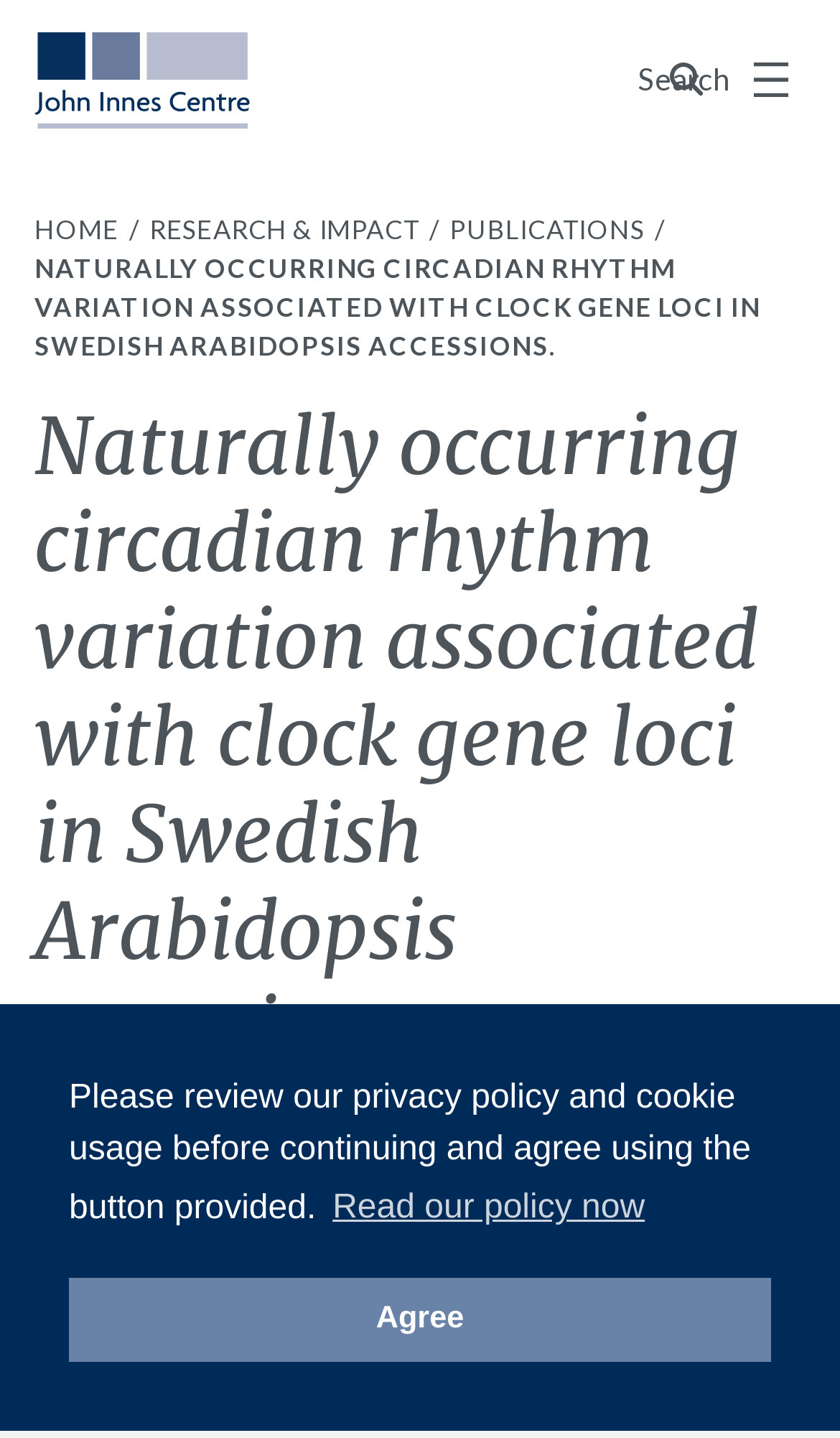What is the name of the research center?
Kindly give a detailed and elaborate answer to the question.

I found the answer by looking at the top-left corner of the webpage, where the logo and name of the research center are displayed. The image and link with the text 'John Innes Centre' indicate that this is the name of the research center.